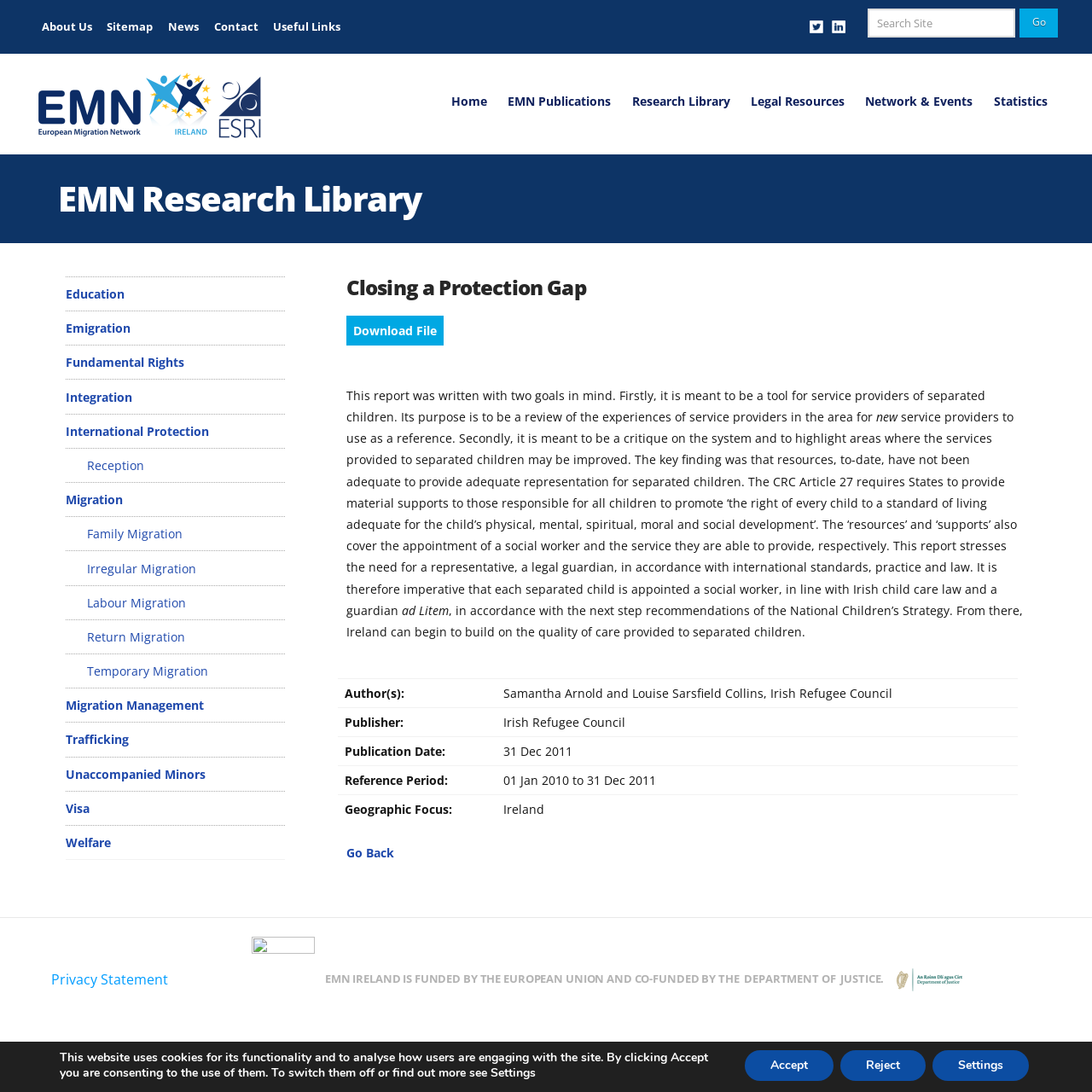Please answer the following question using a single word or phrase: What is required for the right of every child to a standard of living?

Material supports